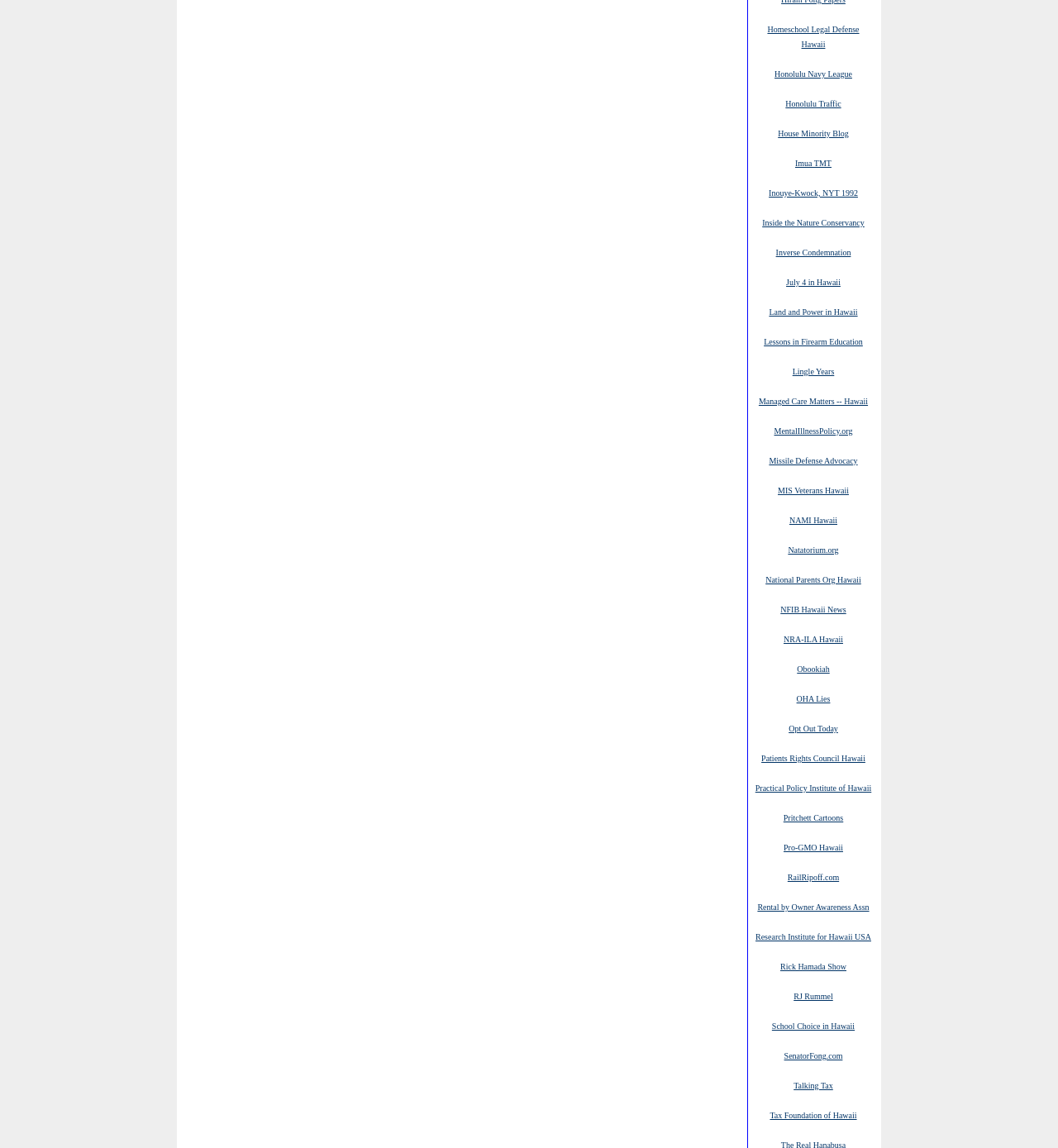Please provide a comprehensive response to the question below by analyzing the image: 
What is the purpose of 'Opt Out Today'?

Based on the link 'Opt Out Today', it is likely that the purpose is related to education, possibly allowing parents or students to opt out of certain educational programs or policies in Hawaii.